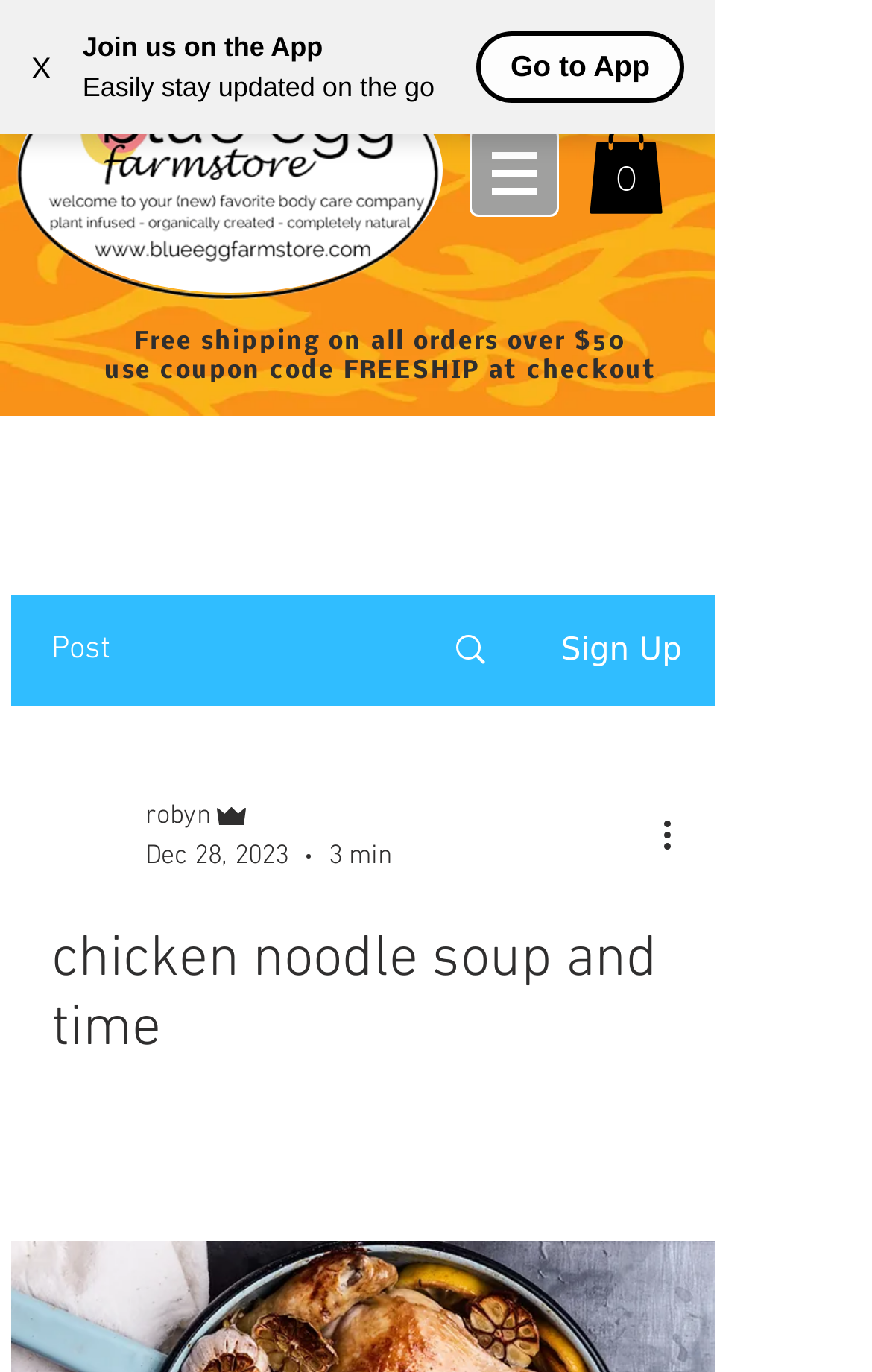Based on the image, give a detailed response to the question: What is the current number of items in the cart?

The current number of items in the cart can be found in the link element that says 'Cart with 0 items'.